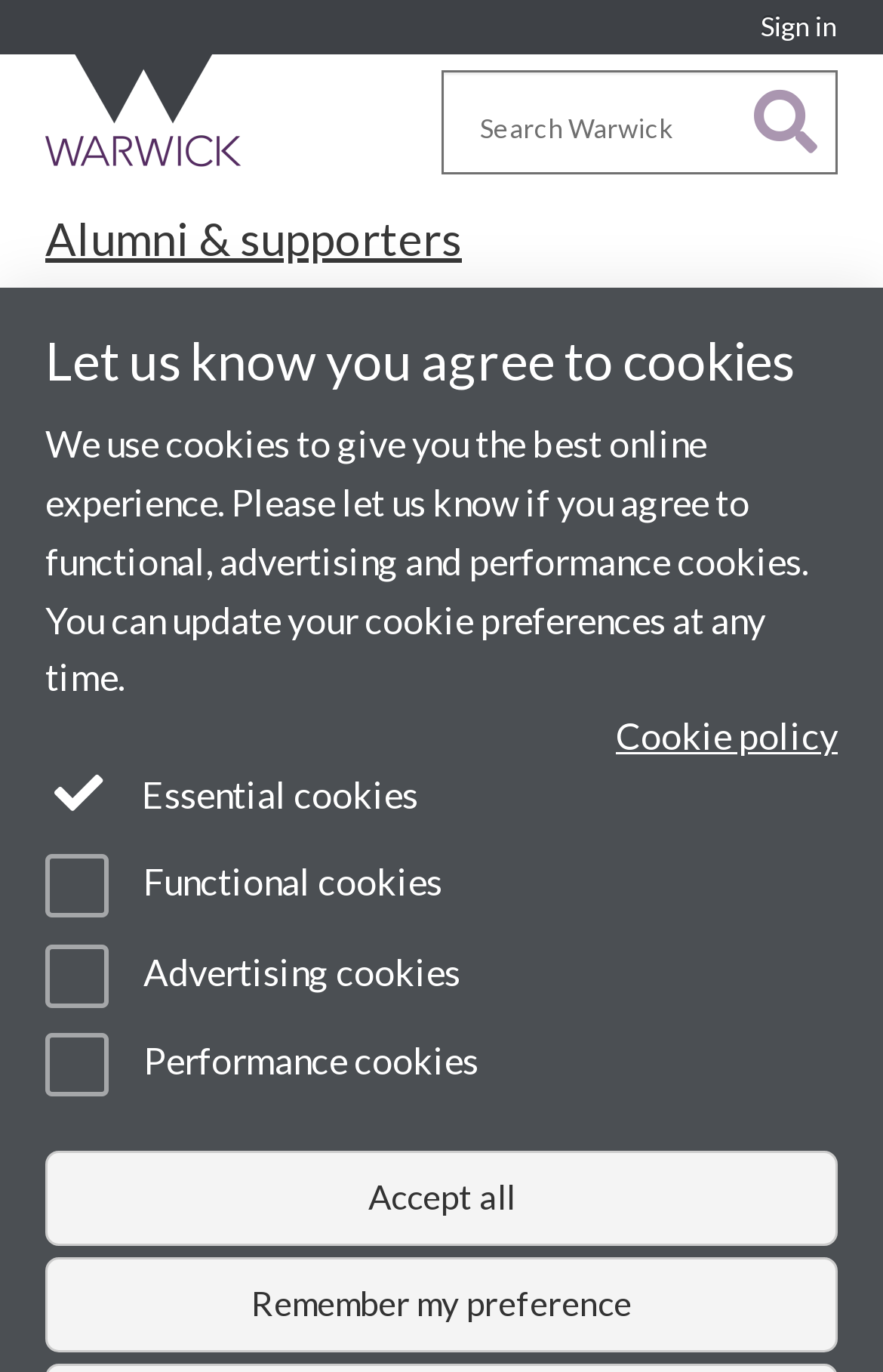Please find the bounding box coordinates of the element that you should click to achieve the following instruction: "Search for a product". The coordinates should be presented as four float numbers between 0 and 1: [left, top, right, bottom].

None